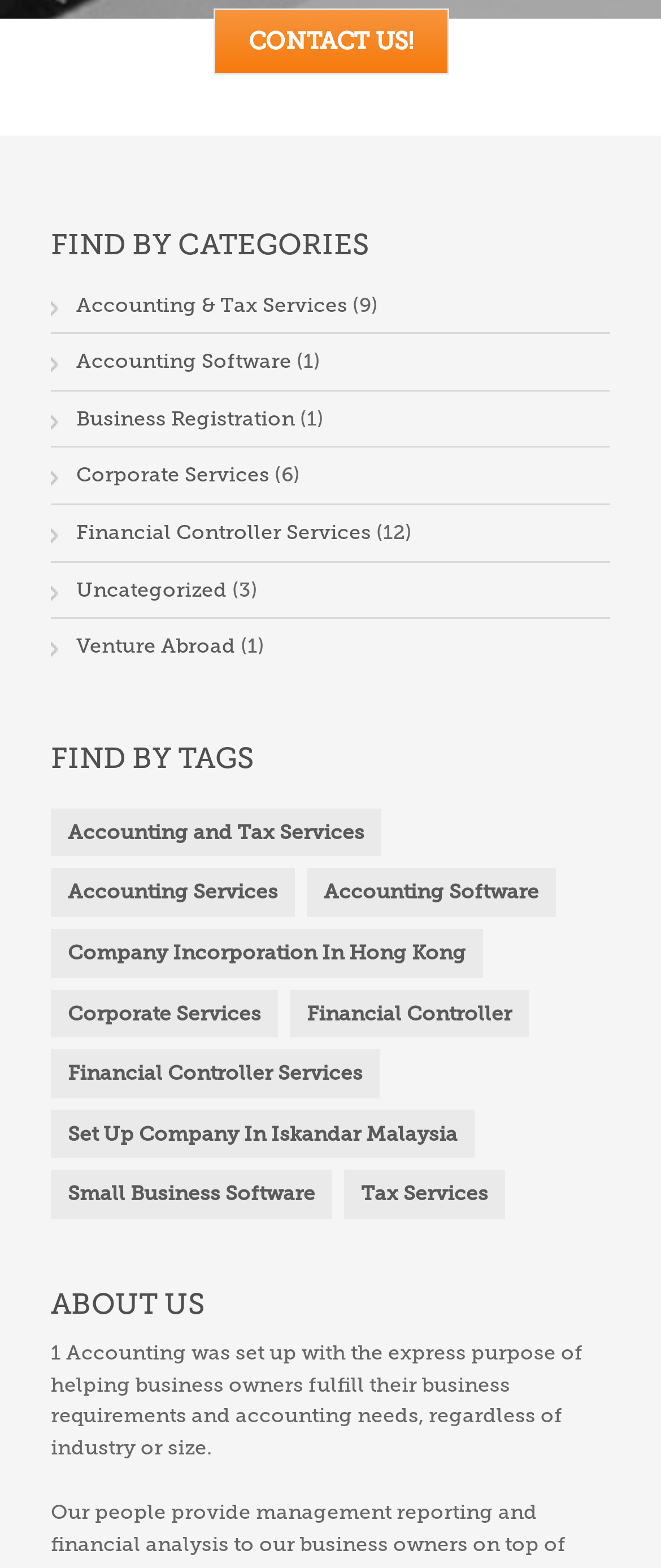Specify the bounding box coordinates of the area to click in order to follow the given instruction: "Subscribe Now."

None